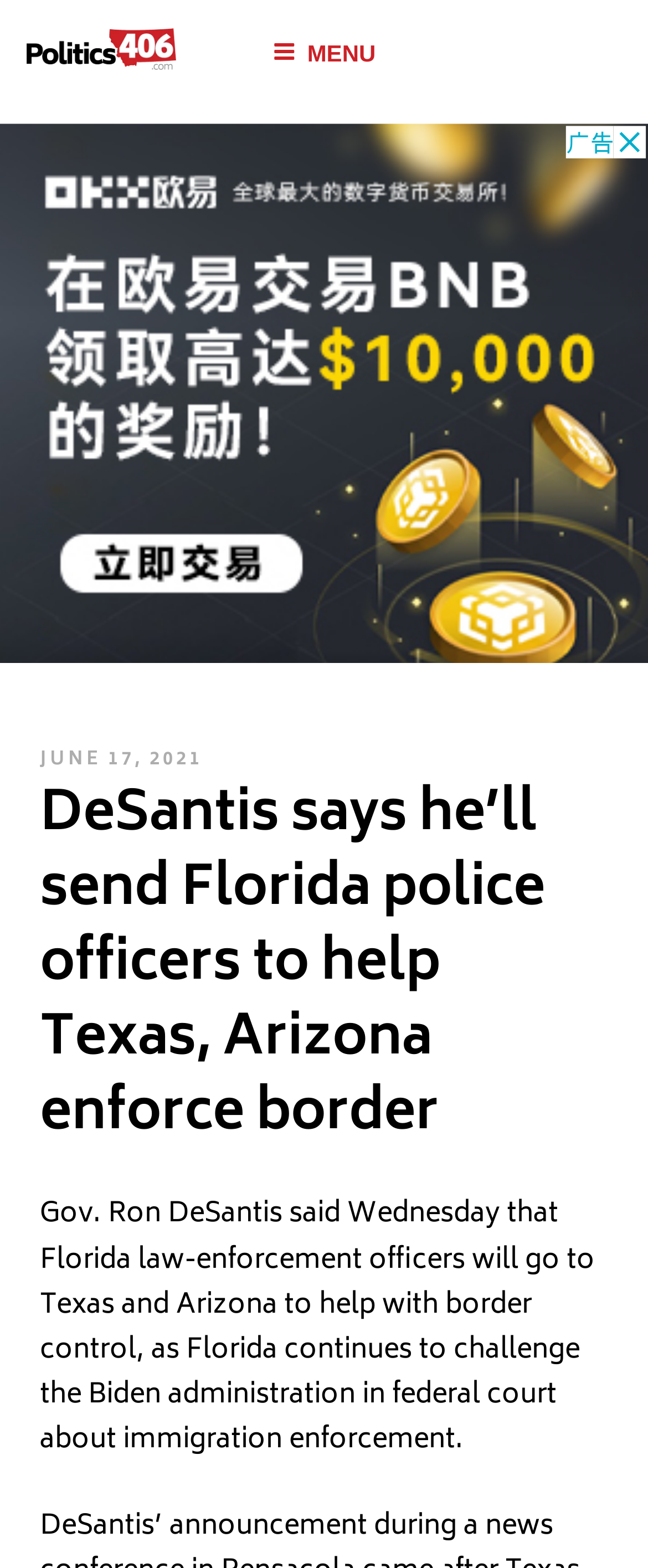Provide a brief response in the form of a single word or phrase:
What is the date of the article?

JUNE 17, 2021